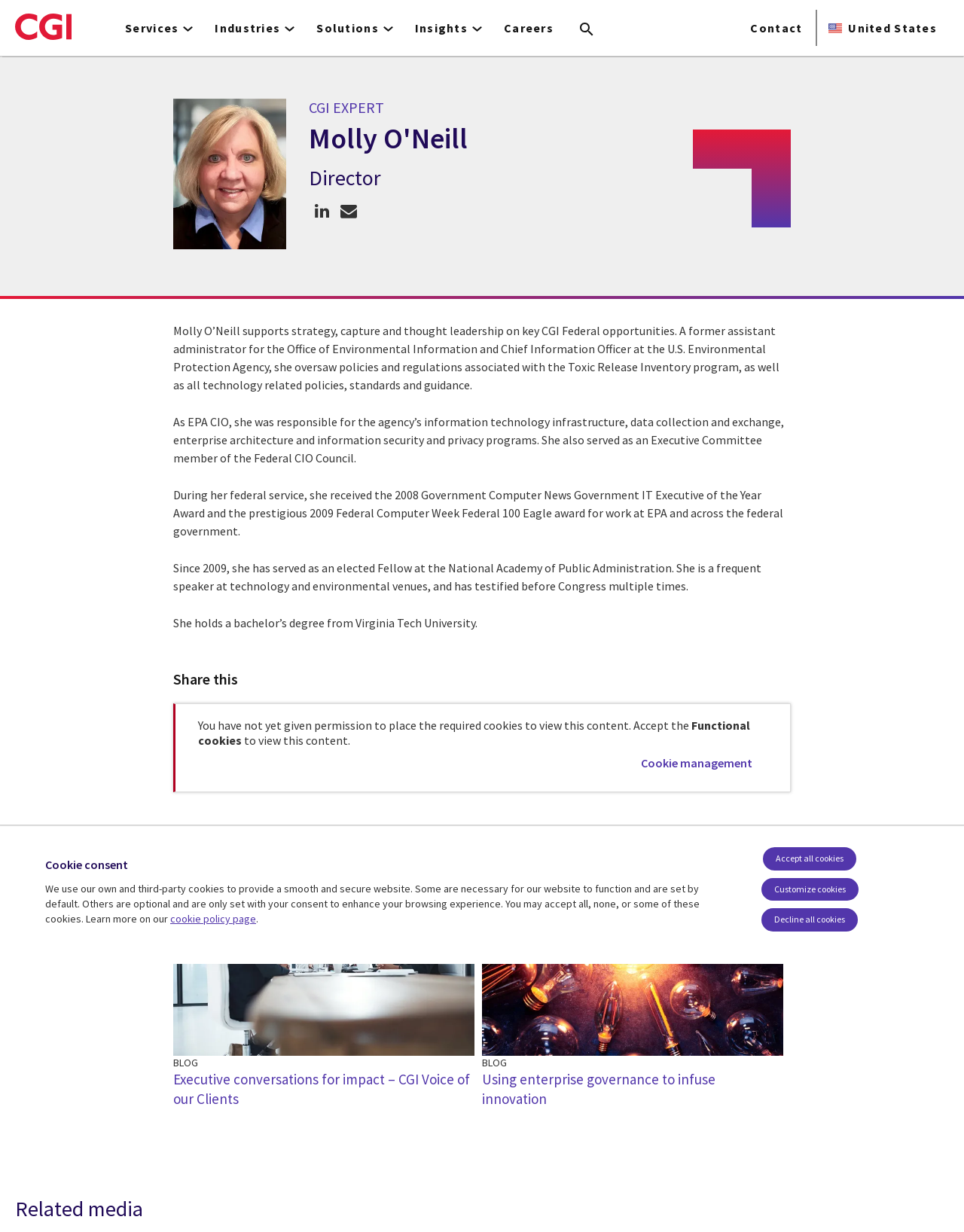Answer the following inquiry with a single word or phrase:
How many articles are listed under 'From this author'?

2